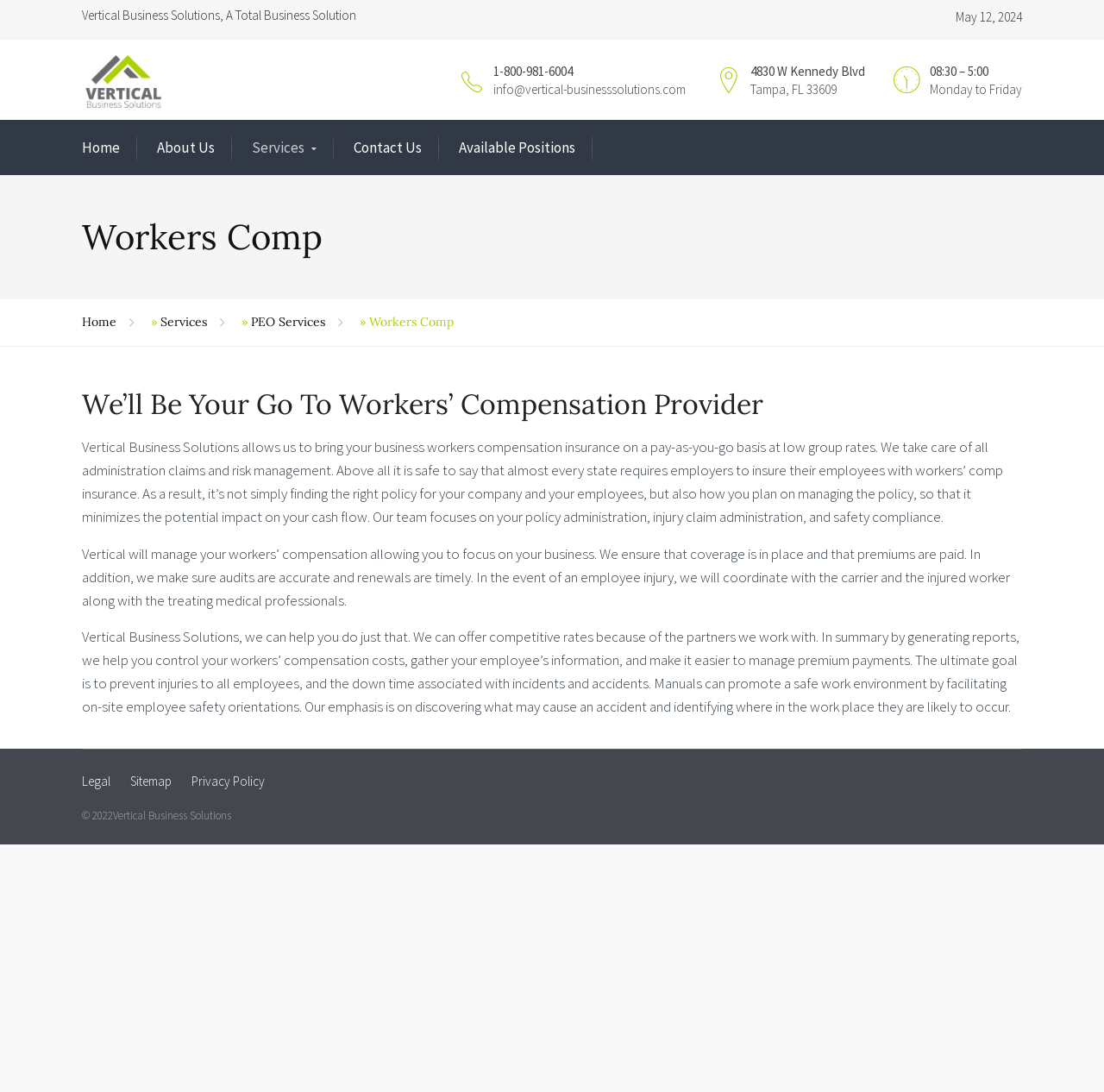Create a detailed narrative of the webpage’s visual and textual elements.

The webpage is about Vertical Business Solutions, a company that provides workers' compensation services. At the top, there is a header section with the company name and a navigation menu with links to "Home", "About Us", "Services", "Contact Us", and "Available Positions". Below the navigation menu, there is a section with the company's address, phone number, and email address.

On the left side, there is a sidebar with a heading "Workers Comp" and links to "Home", "Services", and "PEO Services". Below the sidebar, there is a section with three paragraphs of text that describe the company's workers' compensation services. The text explains that the company provides pay-as-you-go workers' compensation insurance at low group rates, takes care of administration and claims, and helps employers manage their policies to minimize the impact on cash flow.

The main content area has a heading "We’ll Be Your Go To Workers’ Compensation Provider" and three paragraphs of text that describe the benefits of using the company's services. The text explains that the company manages workers' compensation policies, ensures coverage is in place, and coordinates with carriers and medical professionals in the event of an employee injury.

At the bottom of the page, there is a footer section with links to "Legal", "Sitemap", and "Privacy Policy", as well as a copyright notice.